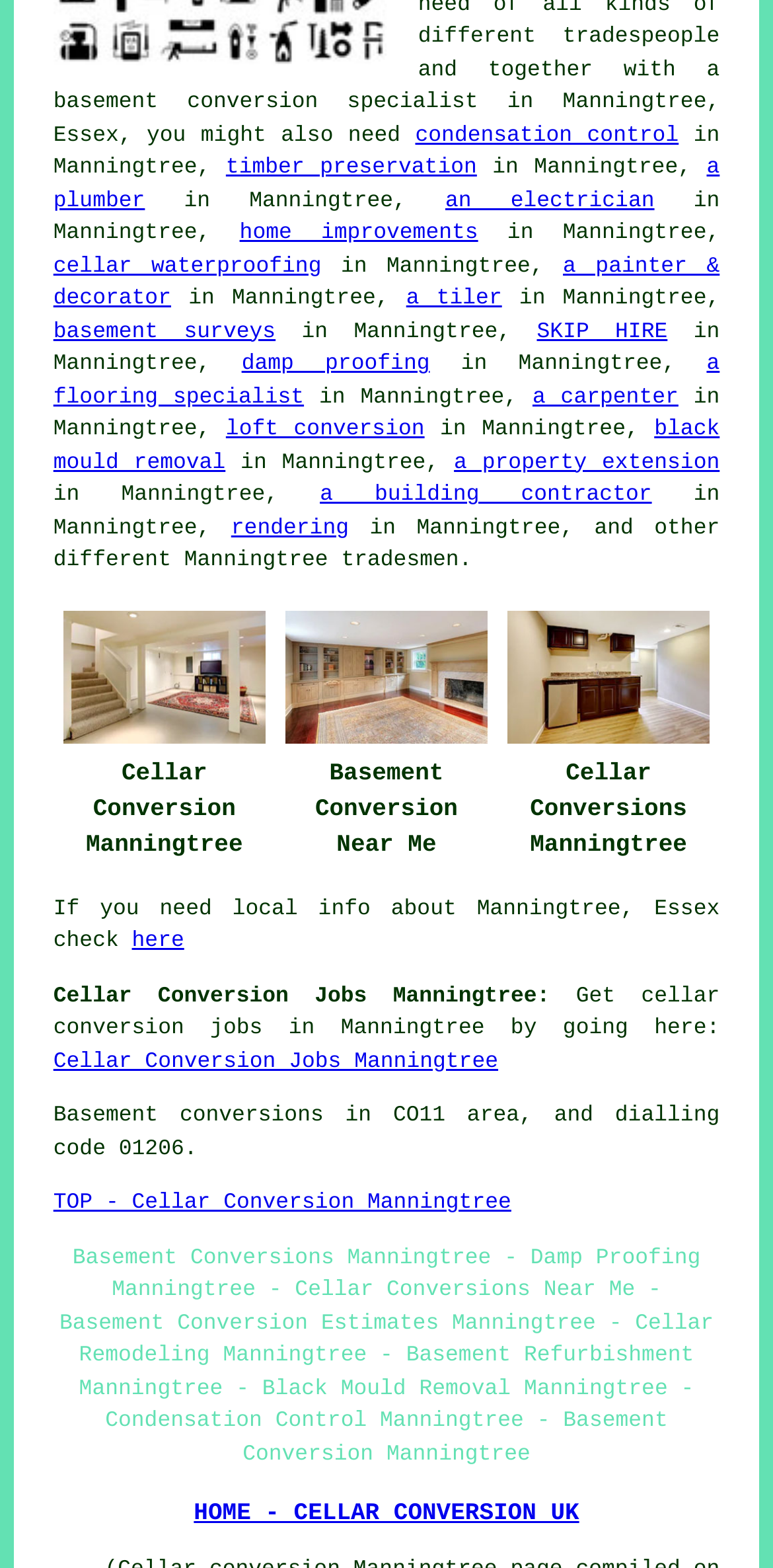Extract the bounding box coordinates for the UI element described as: "Cellar Conversion Jobs Manningtree".

[0.069, 0.67, 0.644, 0.685]